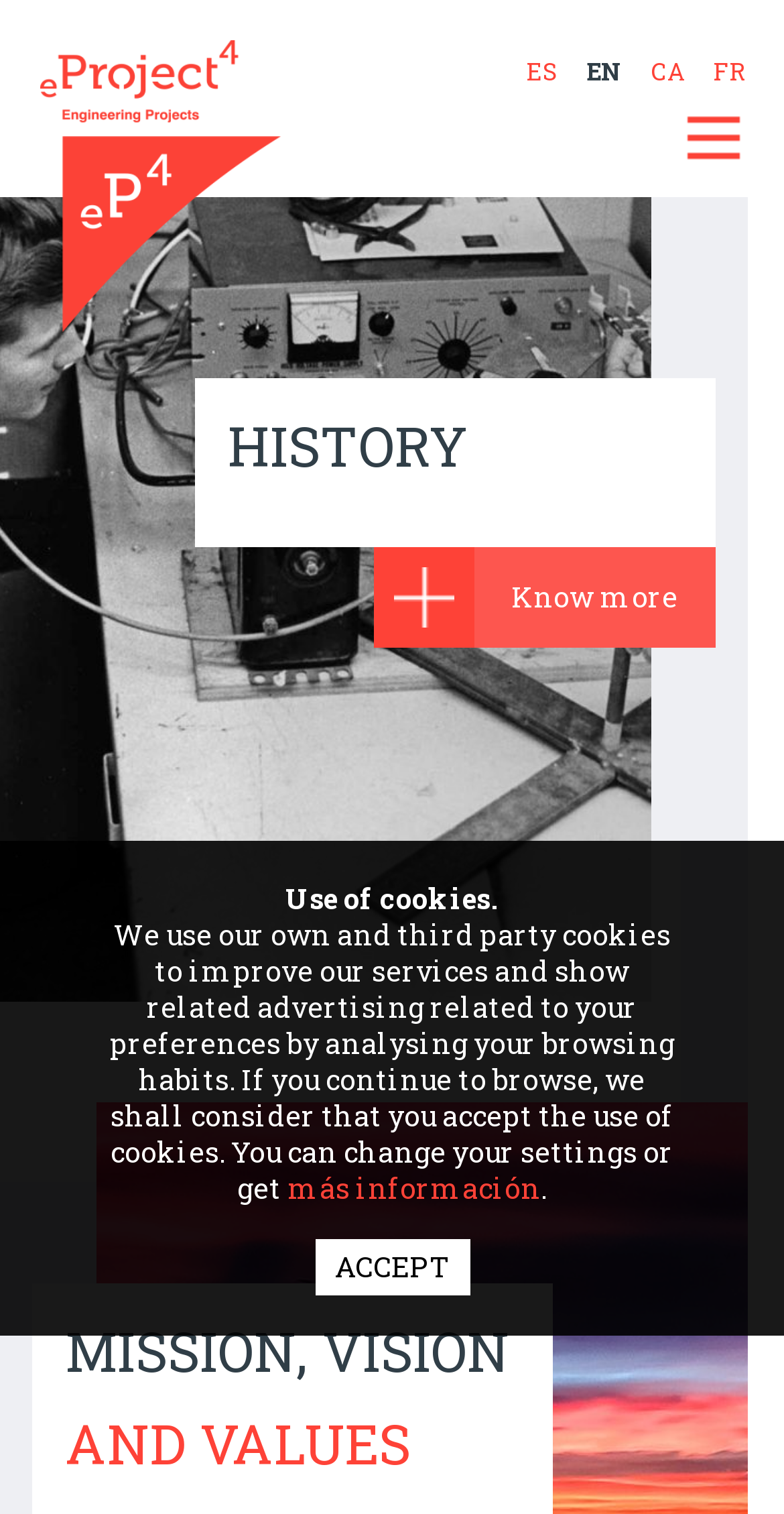Provide a single word or phrase answer to the question: 
What is the contact email of the company?

info@eproject4.com